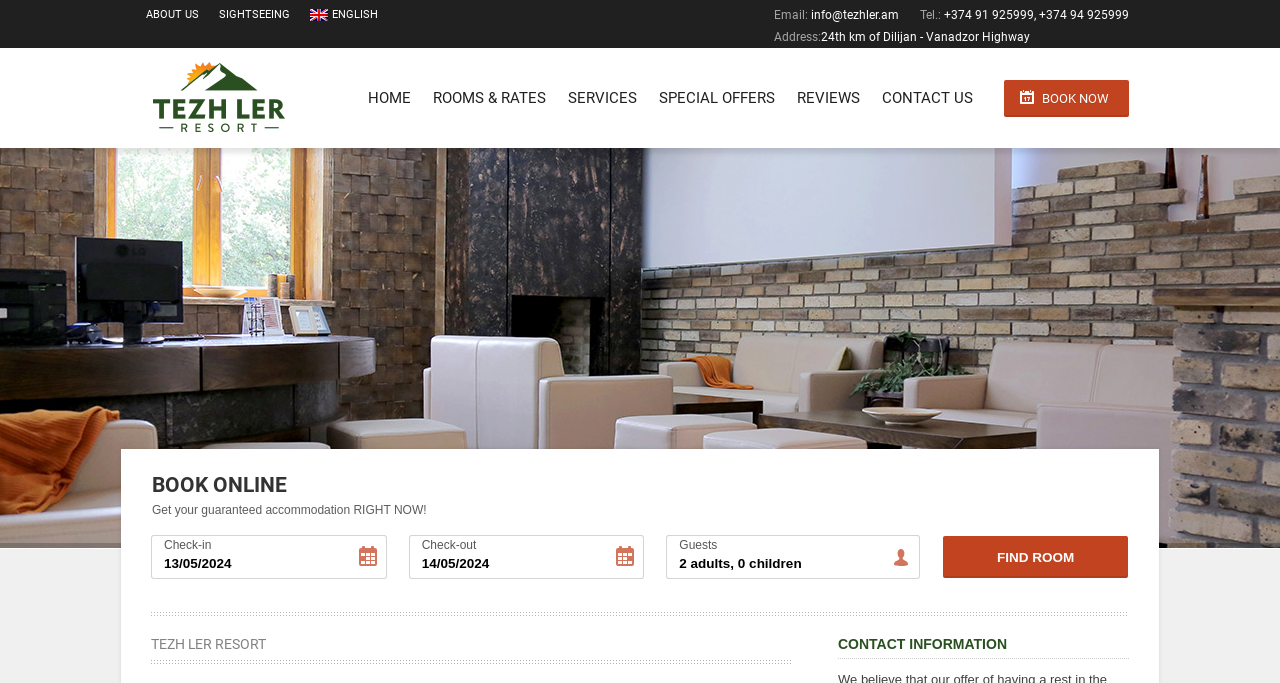How many images are on the webpage?
Using the image as a reference, answer the question with a short word or phrase.

2